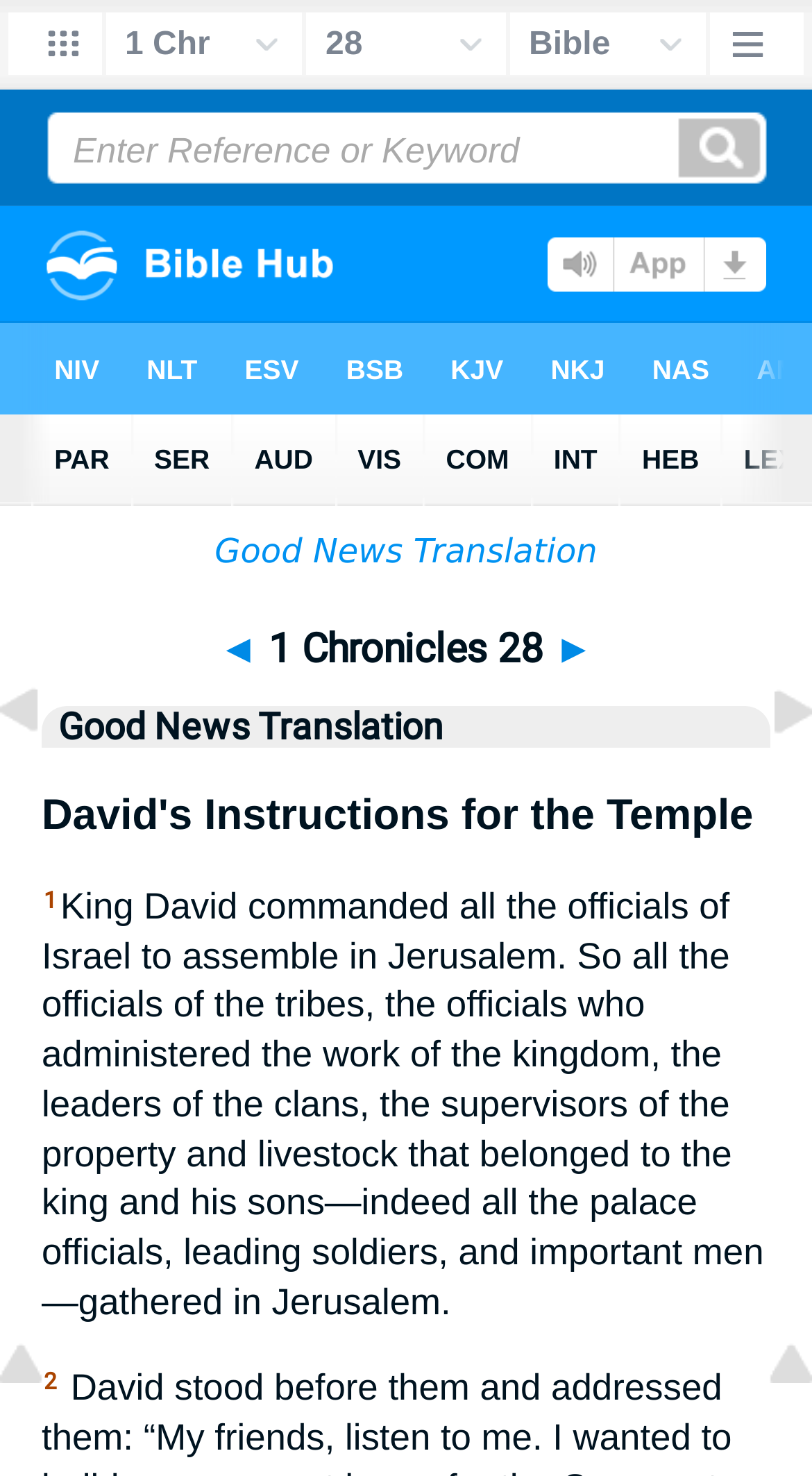Identify the bounding box coordinates of the section to be clicked to complete the task described by the following instruction: "Go to 1 Chronicles 29". The coordinates should be four float numbers between 0 and 1, formatted as [left, top, right, bottom].

[0.872, 0.531, 1.0, 0.559]